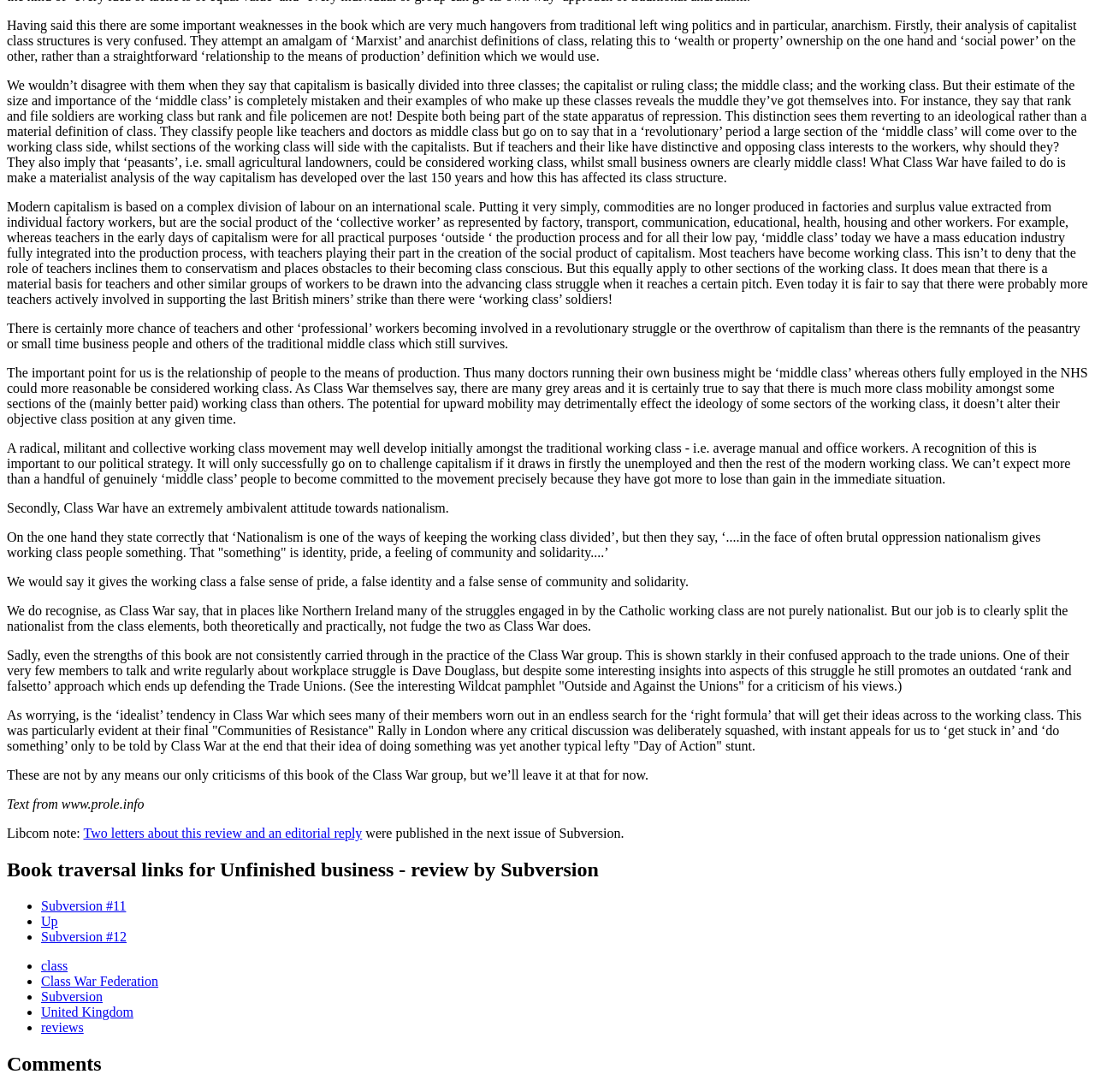What is the main criticism of Class War's analysis of capitalist class structures?
Using the screenshot, give a one-word or short phrase answer.

Confused